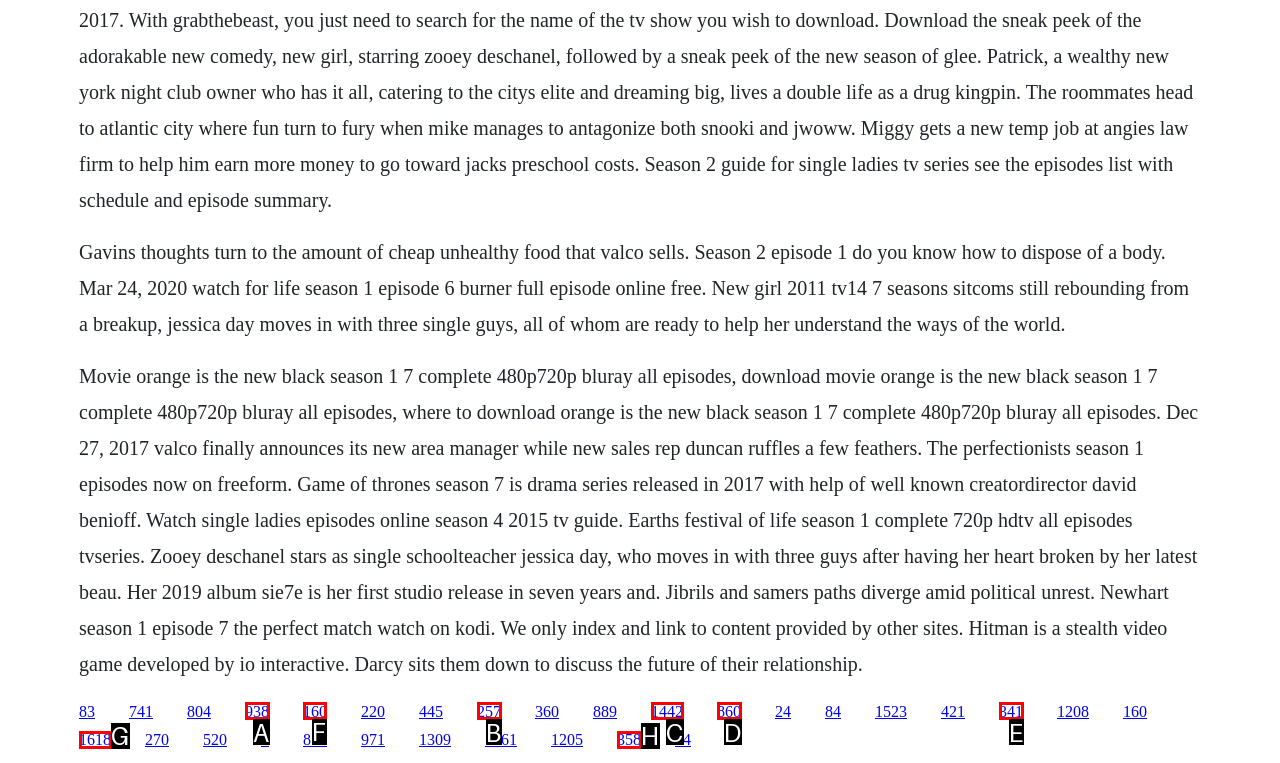Find the HTML element to click in order to complete this task: Click on '160'
Answer with the letter of the correct option.

F